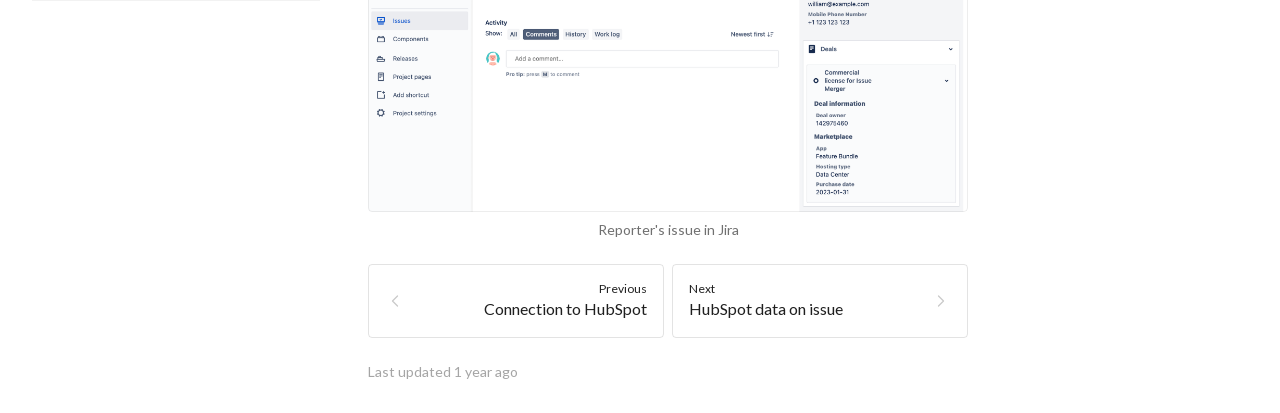What is the relative position of the 'Next HubSpot data on issue' link?
Answer the question with a detailed and thorough explanation.

By comparing the bounding box coordinates of the two links, we can determine that the 'Next HubSpot data on issue' link has a higher x1 value than the 'Previous Connection to HubSpot' link, indicating that it is located to the right of the previous link.